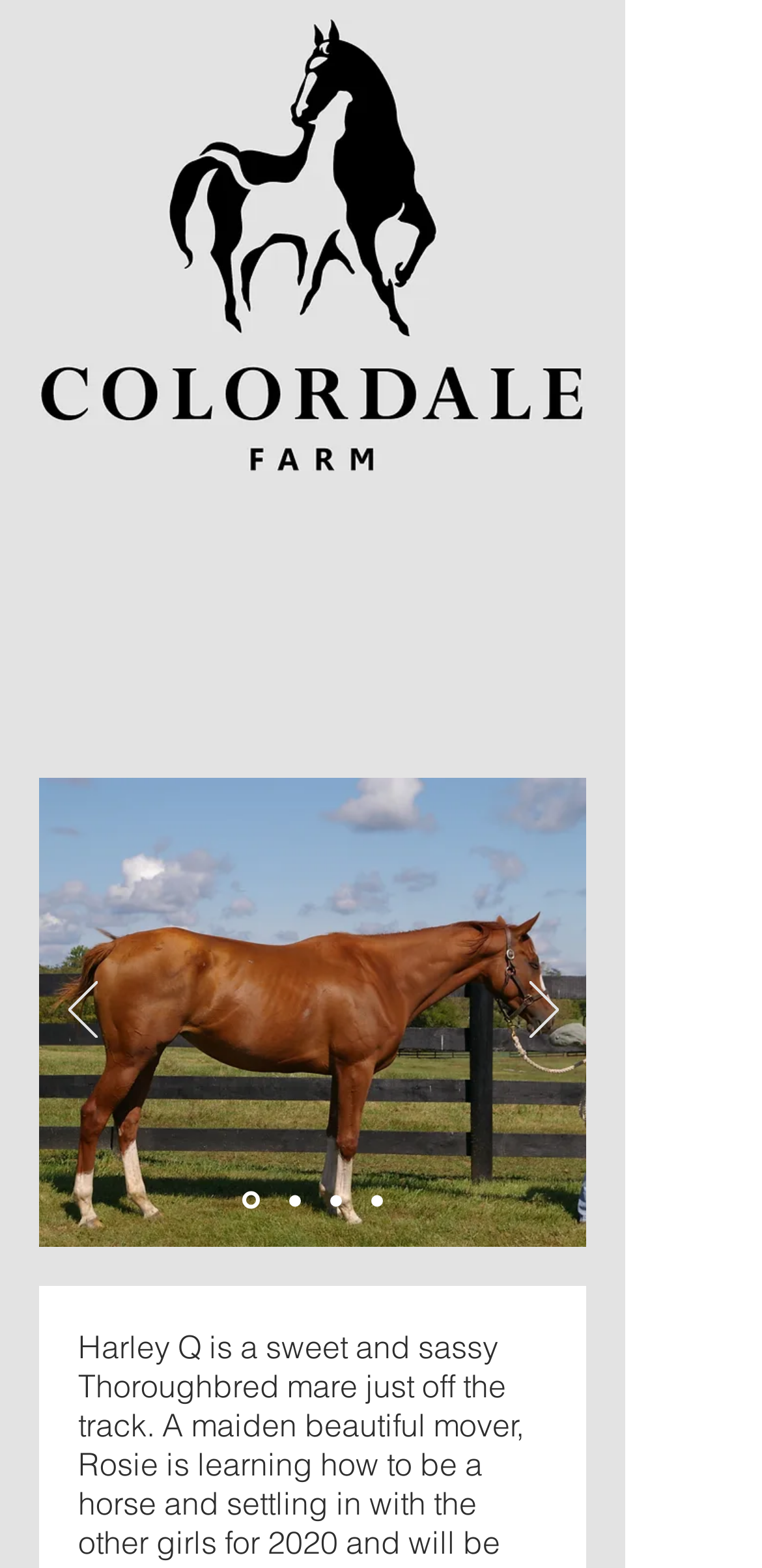Provide the bounding box coordinates, formatted as (top-left x, top-left y, bottom-right x, bottom-right y), with all values being floating point numbers between 0 and 1. Identify the bounding box of the UI element that matches the description: aria-label="Open navigation menu"

[0.644, 0.313, 0.772, 0.375]